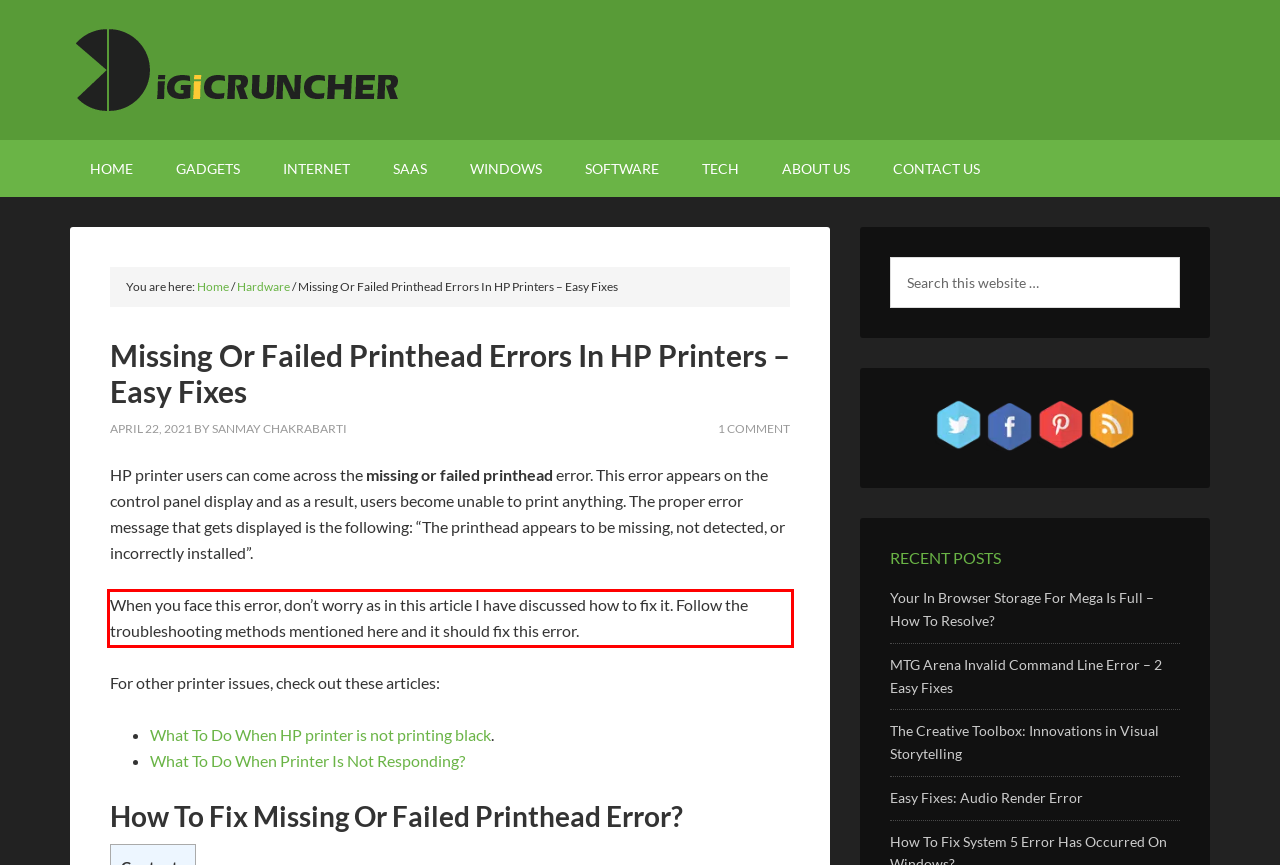From the given screenshot of a webpage, identify the red bounding box and extract the text content within it.

When you face this error, don’t worry as in this article I have discussed how to fix it. Follow the troubleshooting methods mentioned here and it should fix this error.